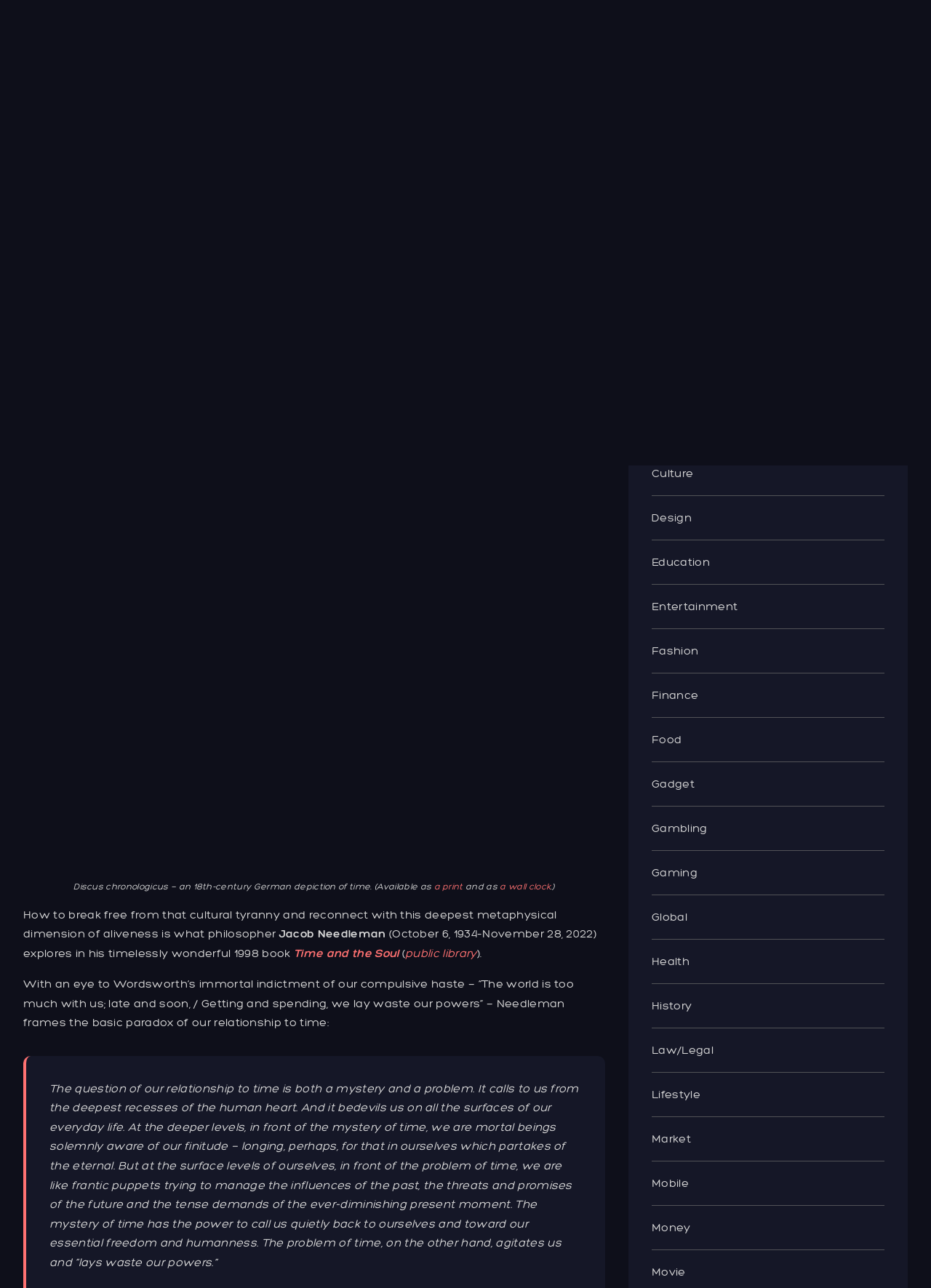Identify the bounding box of the UI element described as follows: "suffocating time-anxiety". Provide the coordinates as four float numbers in the range of 0 to 1 [left, top, right, bottom].

[0.107, 0.216, 0.261, 0.227]